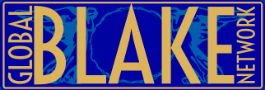What is the name of the network featured in the logo?
Refer to the image and provide a thorough answer to the question.

The logo prominently displays the name 'GLOBAL BLAKE NETWORK' in bold, golden letters, indicating that it represents the Global Blake Network, a collaboration of scholars and artists dedicated to exploring the influence and legacy of William Blake.